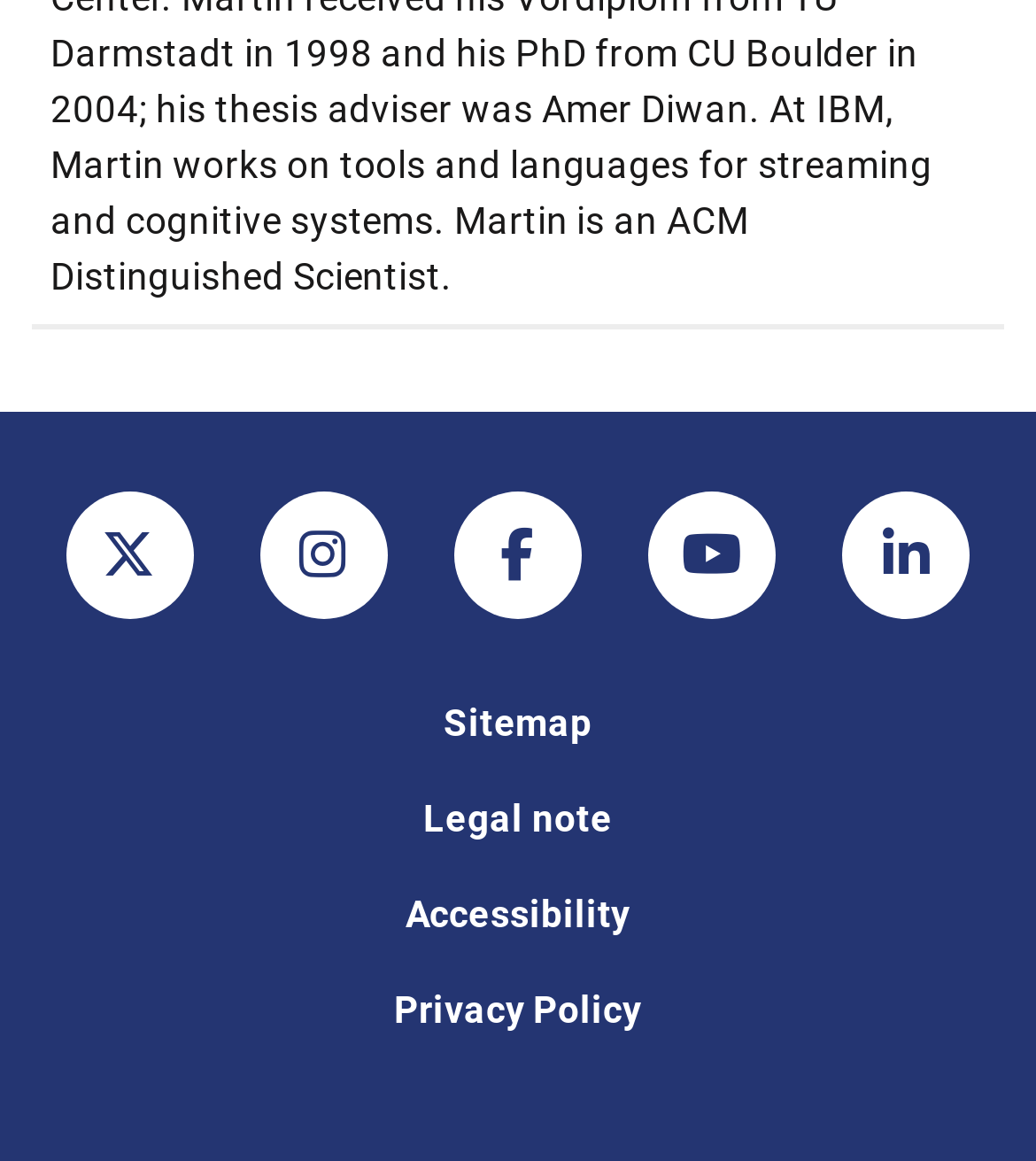Consider the image and give a detailed and elaborate answer to the question: 
What is the shortcut key for the Sitemap link?

I found the Sitemap link on the webpage and noticed that it has a key shortcut associated with it, which is Alt+3. This means that users can access the Sitemap by pressing the Alt key and the number 3 key simultaneously.